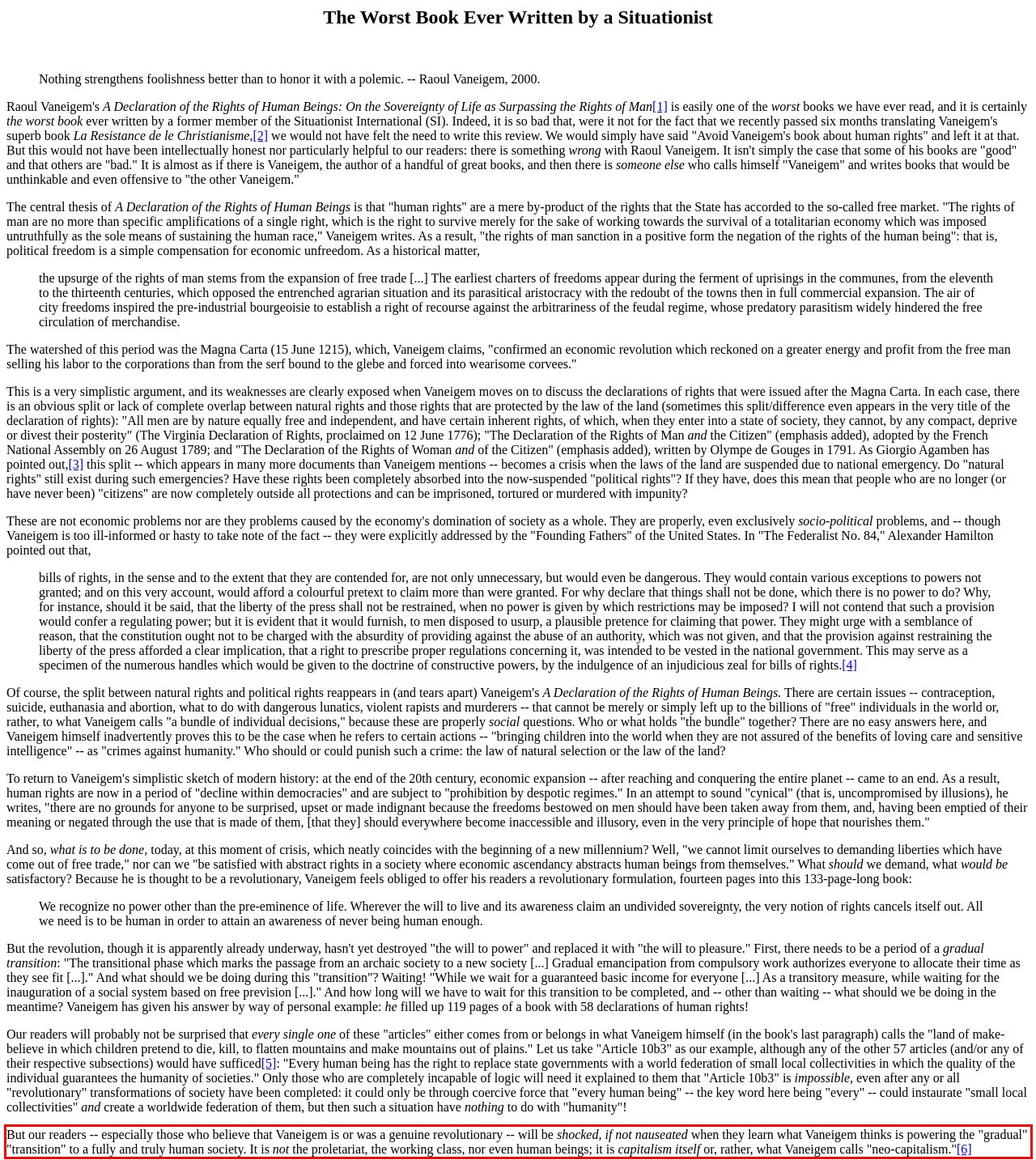You are looking at a screenshot of a webpage with a red rectangle bounding box. Use OCR to identify and extract the text content found inside this red bounding box.

But our readers -- especially those who believe that Vaneigem is or was a genuine revolutionary -- will be shocked, if not nauseated when they learn what Vaneigem thinks is powering the "gradual" "transition" to a fully and truly human society. It is not the proletariat, the working class, nor even human beings; it is capitalism itself or, rather, what Vaneigem calls "neo-capitalism."[6]